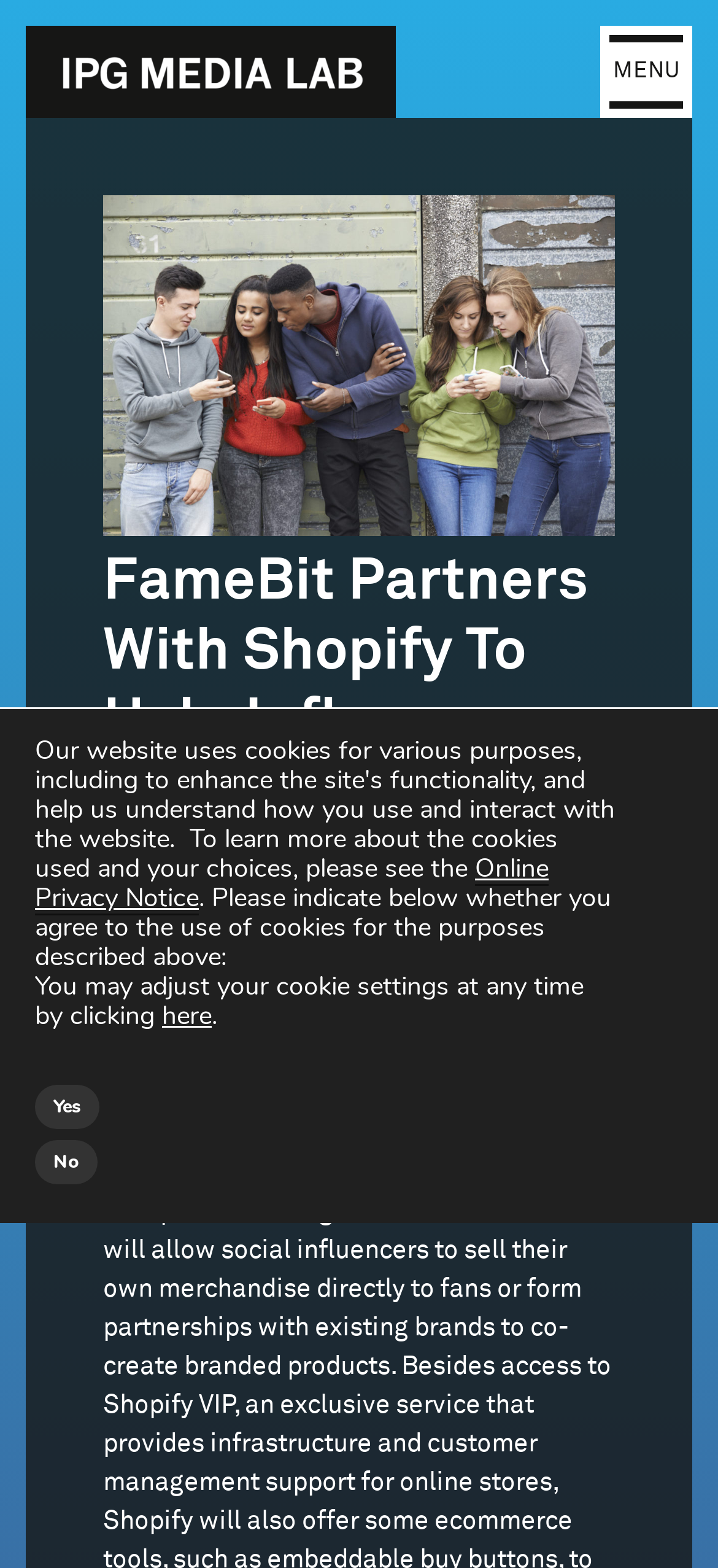Generate a detailed explanation of the webpage's features and information.

The webpage is about the partnership between FameBit and Shopify to help social media influencers set up their online shops. At the top left corner, there is a "Skip to content" link, followed by a link to "IPG Media Lab" on the same line. On the top right corner, there is a "MENU" button that expands to a primary menu.

Below the top navigation, there is a header section with a heading that reads "FameBit Partners With Shopify To Help Influencers Set Up Shop". This heading is centered and takes up most of the width of the page. Below the heading, there is a line of text that indicates the post date, "February 18, 2016", and the author, "Lab Team".

The main content of the page starts with a subheading "What Happened" followed by a paragraph of text that describes the partnership between FameBit and Shopify. The text mentions that FameBit is a social influencer marketplace.

At the bottom of the page, there are several links and buttons related to cookie settings and online privacy notice. There is a link to "Online Privacy Notice" on the left, followed by a paragraph of text that explains the use of cookies. Below this text, there are two buttons, "Yes" and "No", that allow users to adjust their cookie settings.